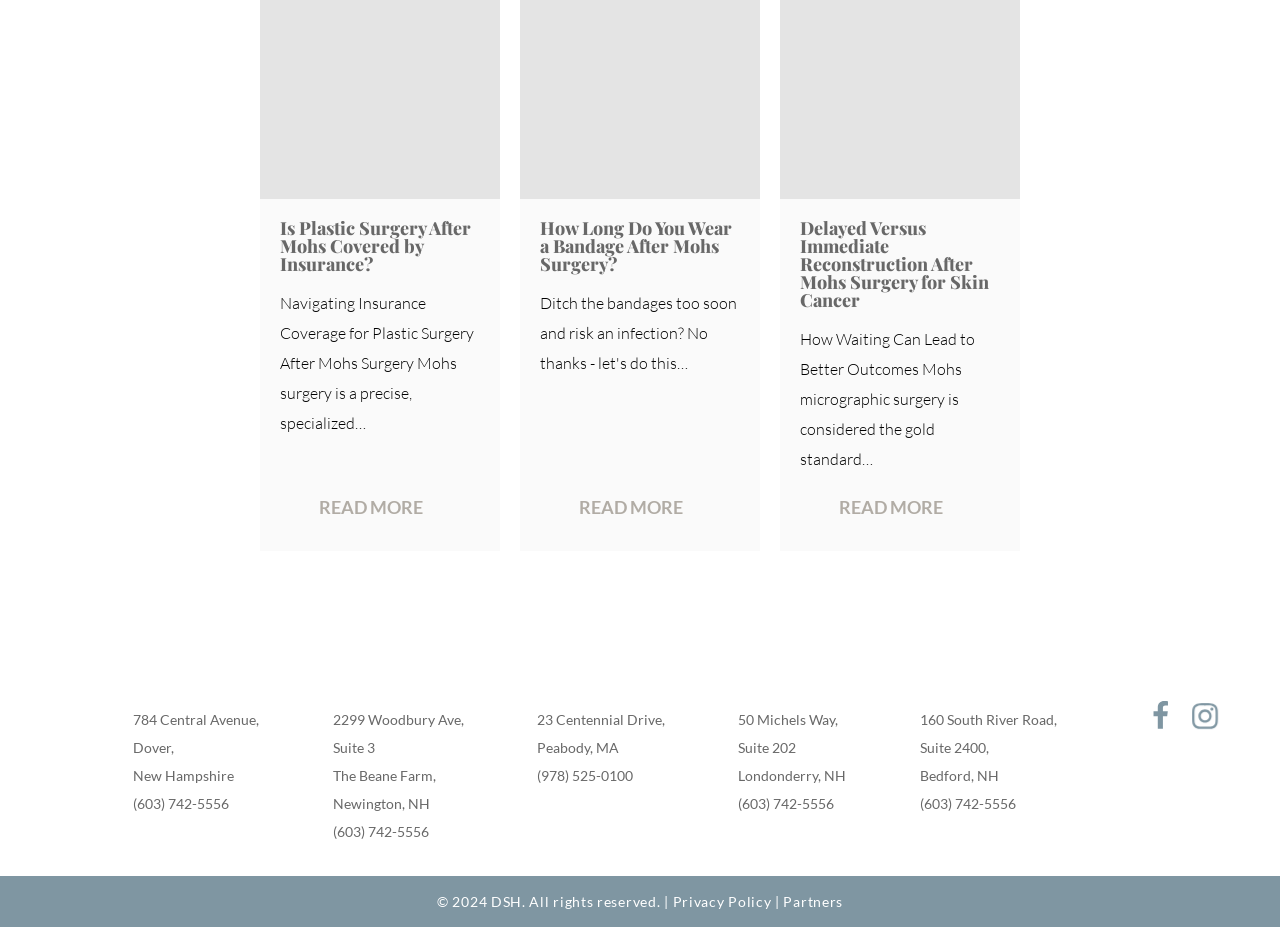Using the provided element description, identify the bounding box coordinates as (top-left x, top-left y, bottom-right x, bottom-right y). Ensure all values are between 0 and 1. Description: Partners

[0.612, 0.963, 0.659, 0.981]